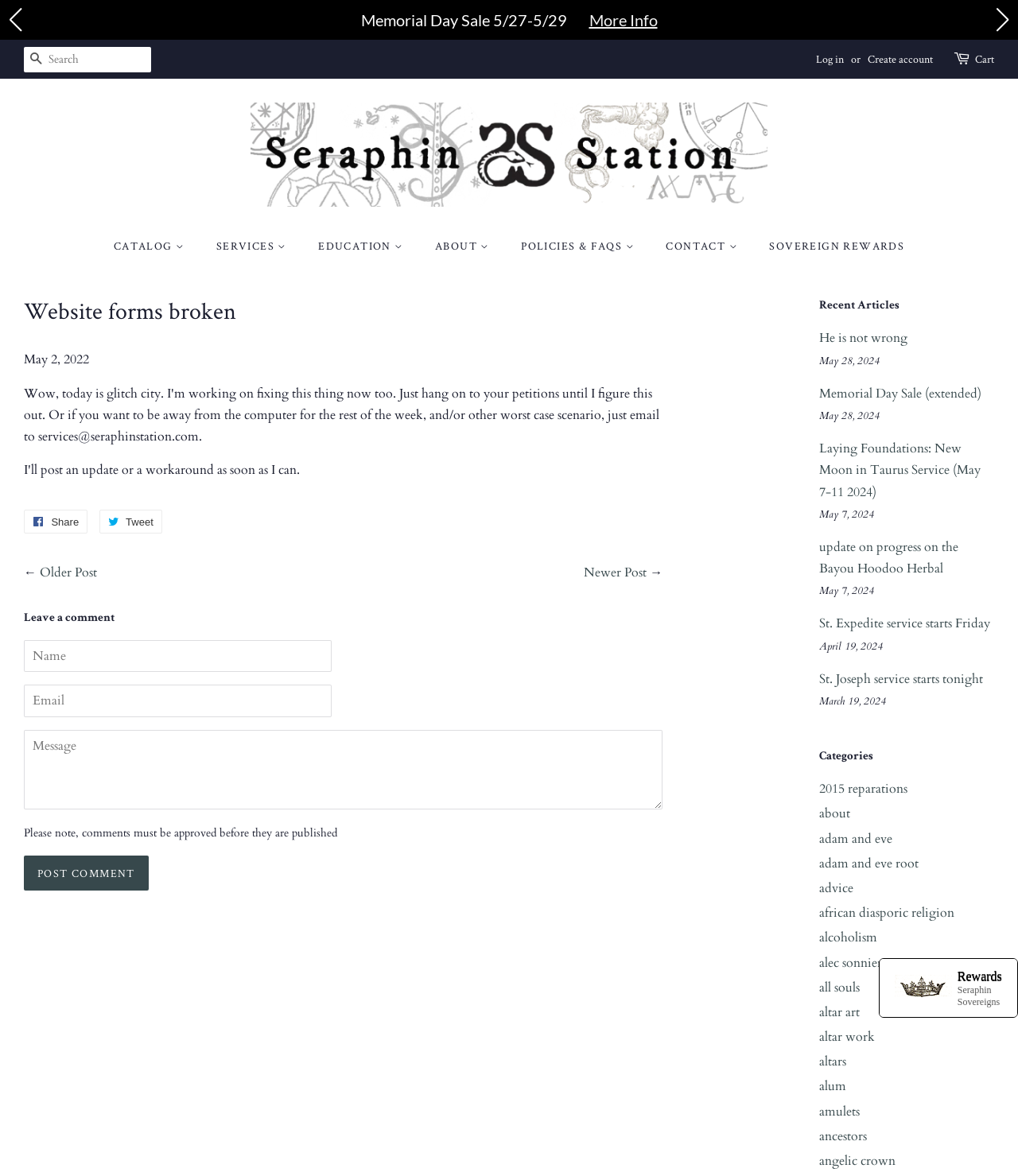What is the purpose of the 'Search' button?
Based on the screenshot, give a detailed explanation to answer the question.

The 'Search' button is located at the top of the webpage, next to a search box, which suggests that its purpose is to allow users to search for specific products on the website.